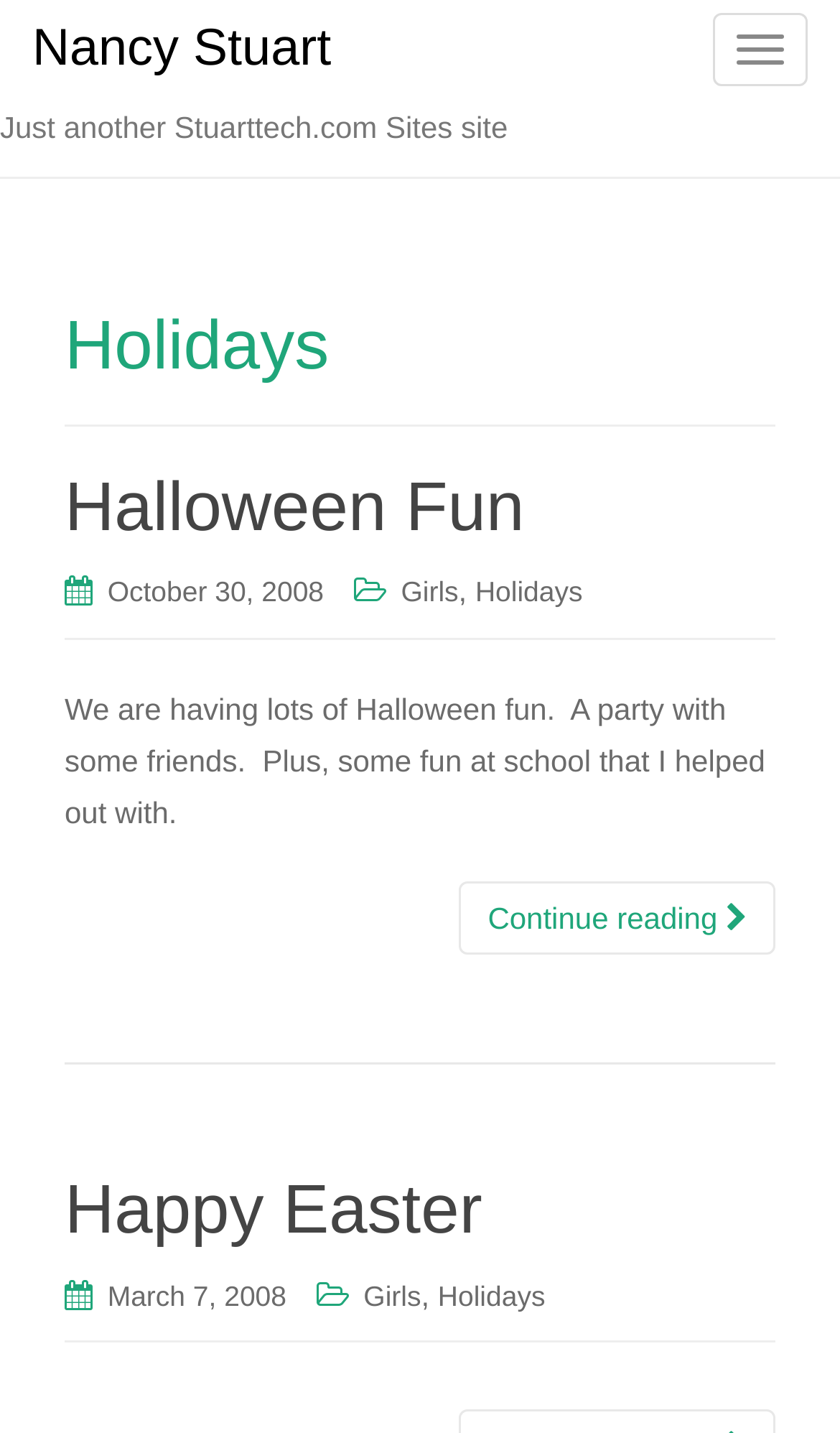Please respond to the question with a concise word or phrase:
How many links are in the first article?

4